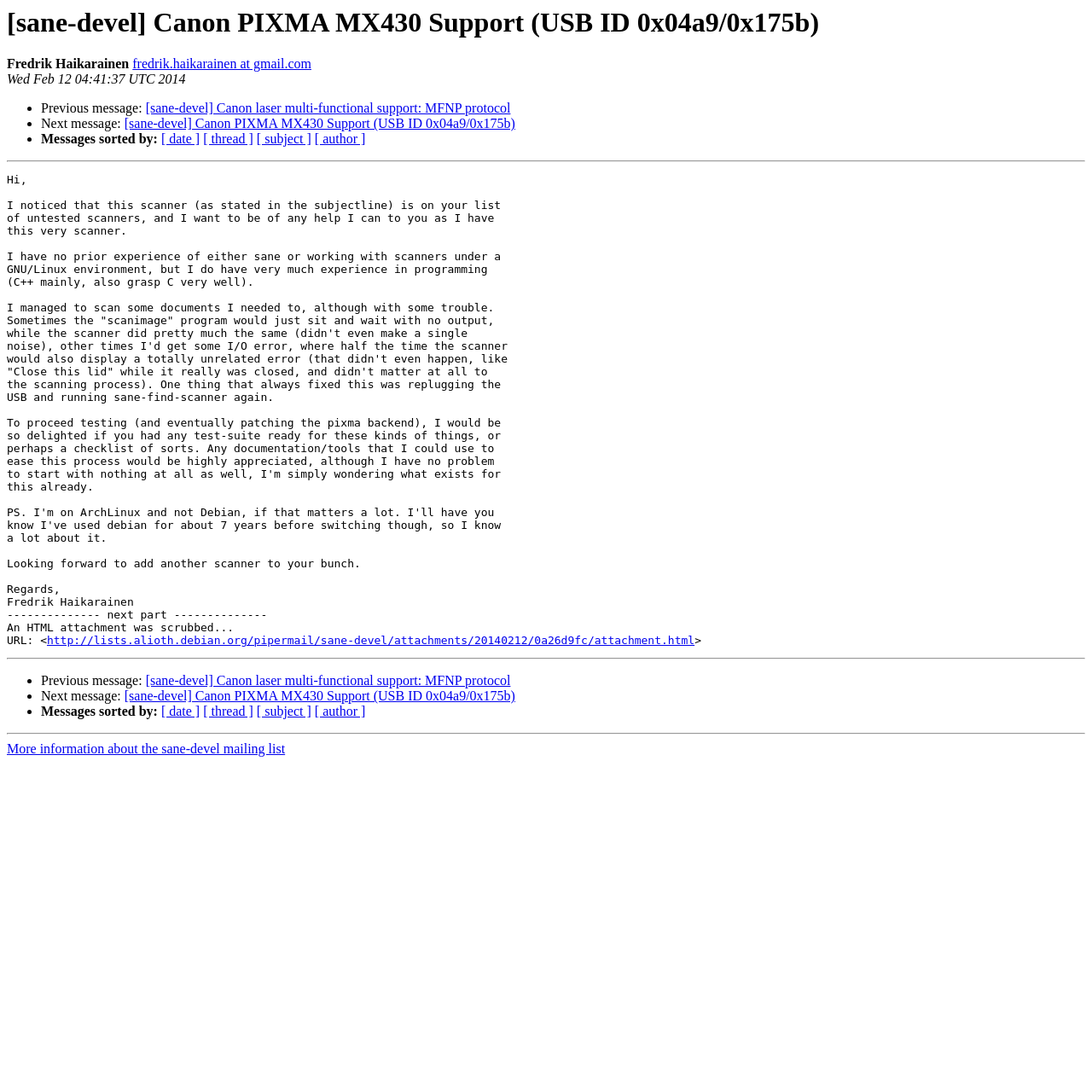Find the bounding box coordinates for the element that must be clicked to complete the instruction: "Visit the thread". The coordinates should be four float numbers between 0 and 1, indicated as [left, top, right, bottom].

[0.186, 0.121, 0.232, 0.134]